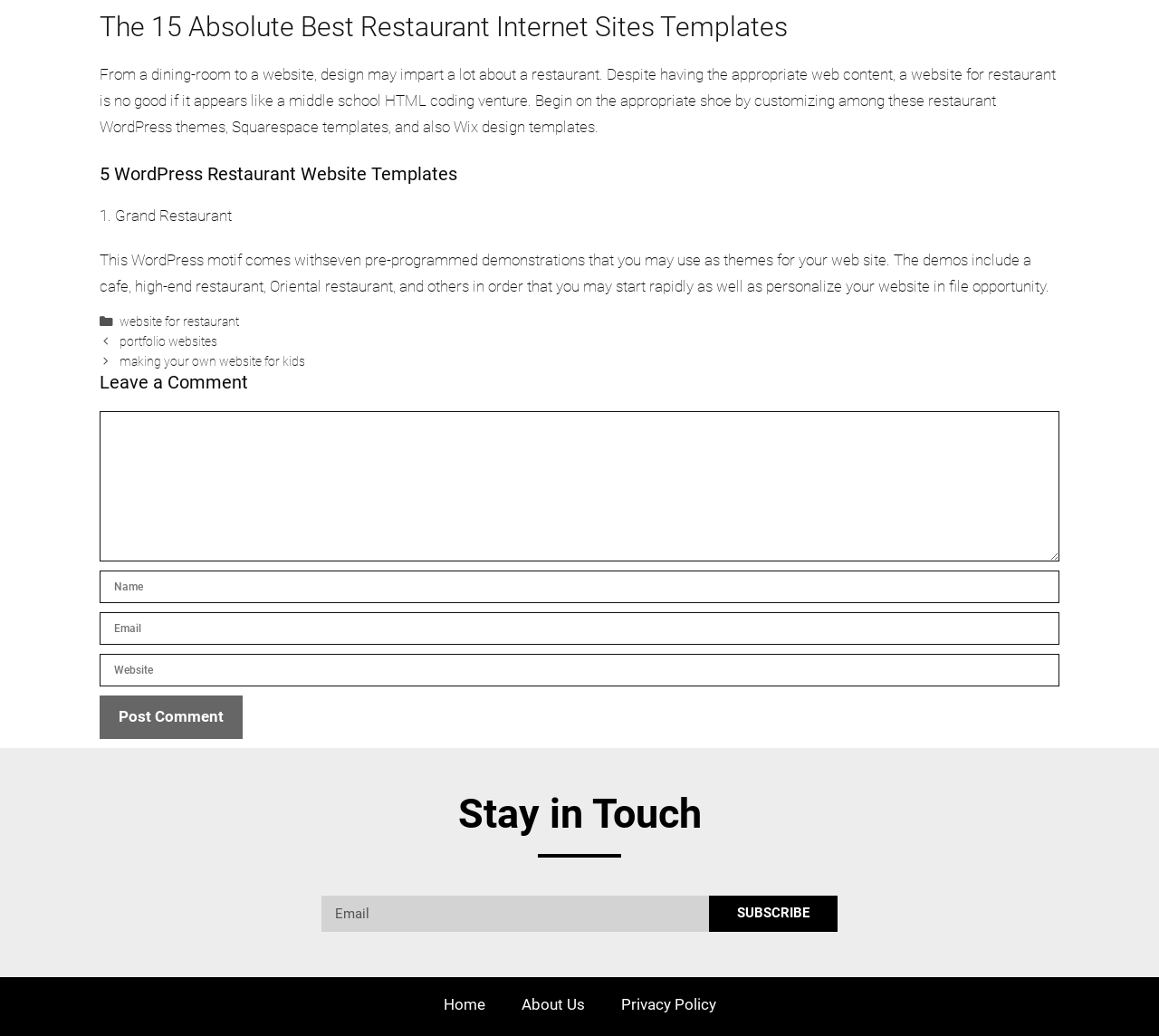How many links are there in the footer section?
Answer the question with a detailed and thorough explanation.

There are 3 links in the footer section, which are 'Home', 'About Us', and 'Privacy Policy'.